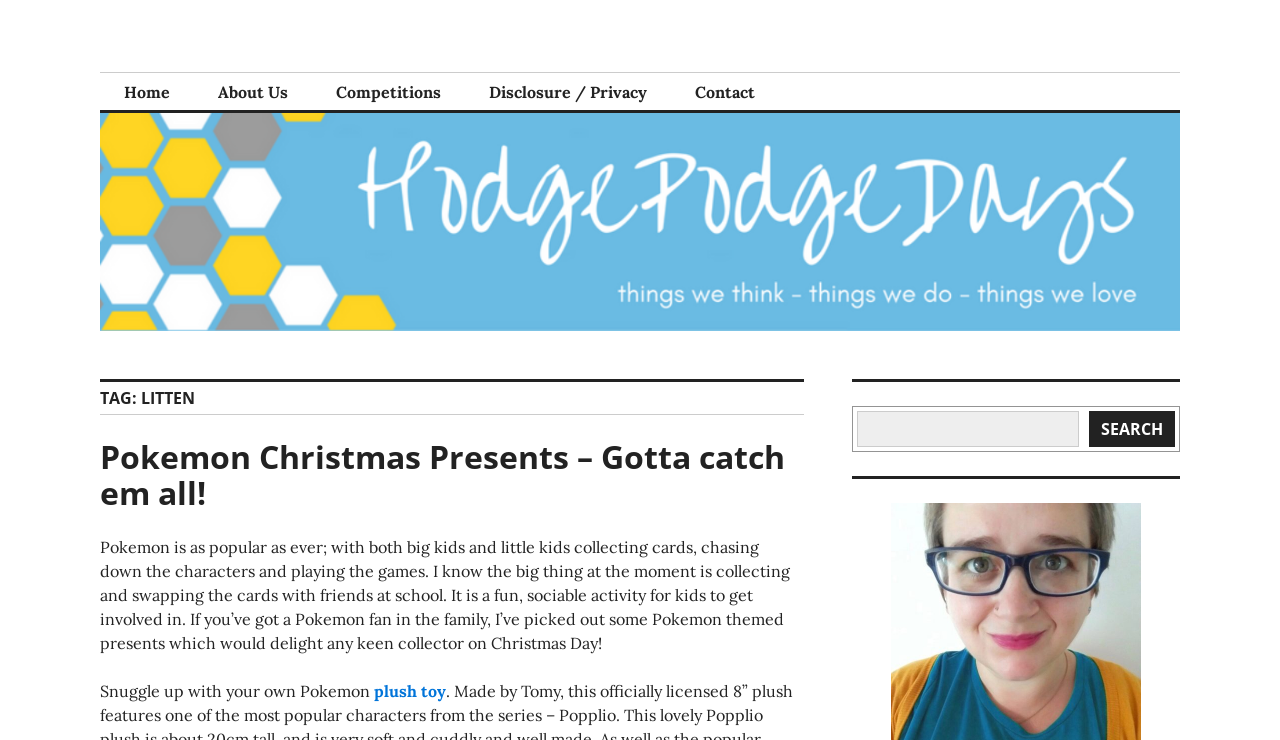Identify the bounding box for the UI element described as: "parent_node: SEARCH name="s"". Ensure the coordinates are four float numbers between 0 and 1, formatted as [left, top, right, bottom].

[0.67, 0.556, 0.843, 0.604]